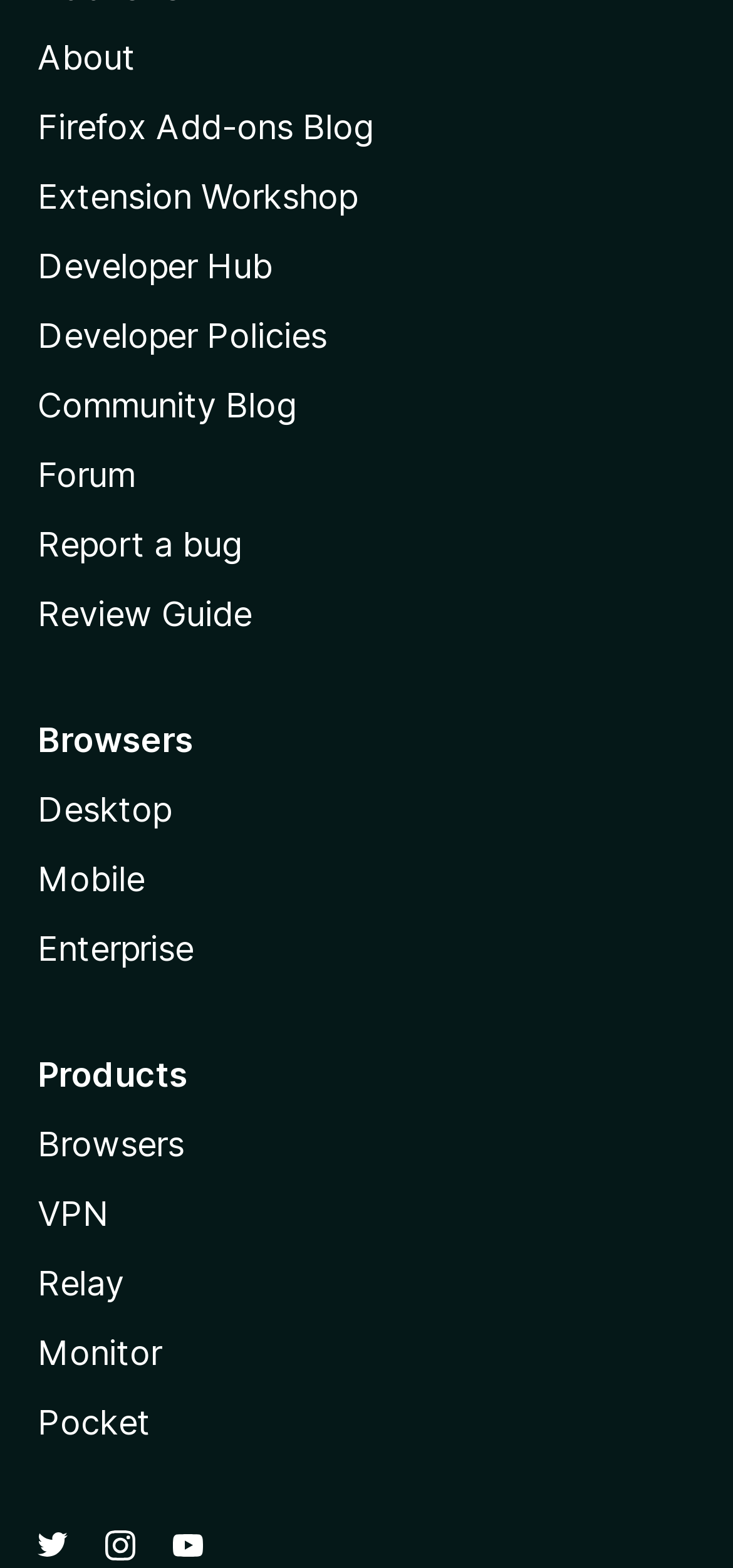How many social media links are there?
Could you give a comprehensive explanation in response to this question?

I counted the number of social media links, which are 'Twitter (@firefox)', 'Instagram (Firefox)', and 'YouTube (firefoxchannel)', so there are 3 social media links in total.